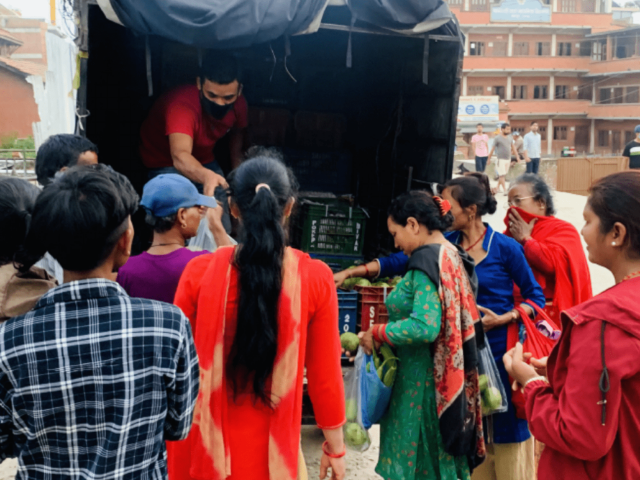Elaborate on the image with a comprehensive description.

In this vibrant scene, a group of women and men gather around a delivery truck, eagerly receiving fresh produce, possibly during a local market day. The individuals display a mix of traditional and casual attire, showcasing colorful clothing, including a prominent red dress worn by one of the women. A man in a red shirt, positioned at the back of the truck, appears engaged as he hands out goods to the customers. This interaction reflects a lively community atmosphere, emphasizing the importance of access to essential food supplies. The backdrop reveals a blend of urban architecture and daily life, highlighting the social dynamics in post-pandemic Nepal, where community support and resilience remain vital.